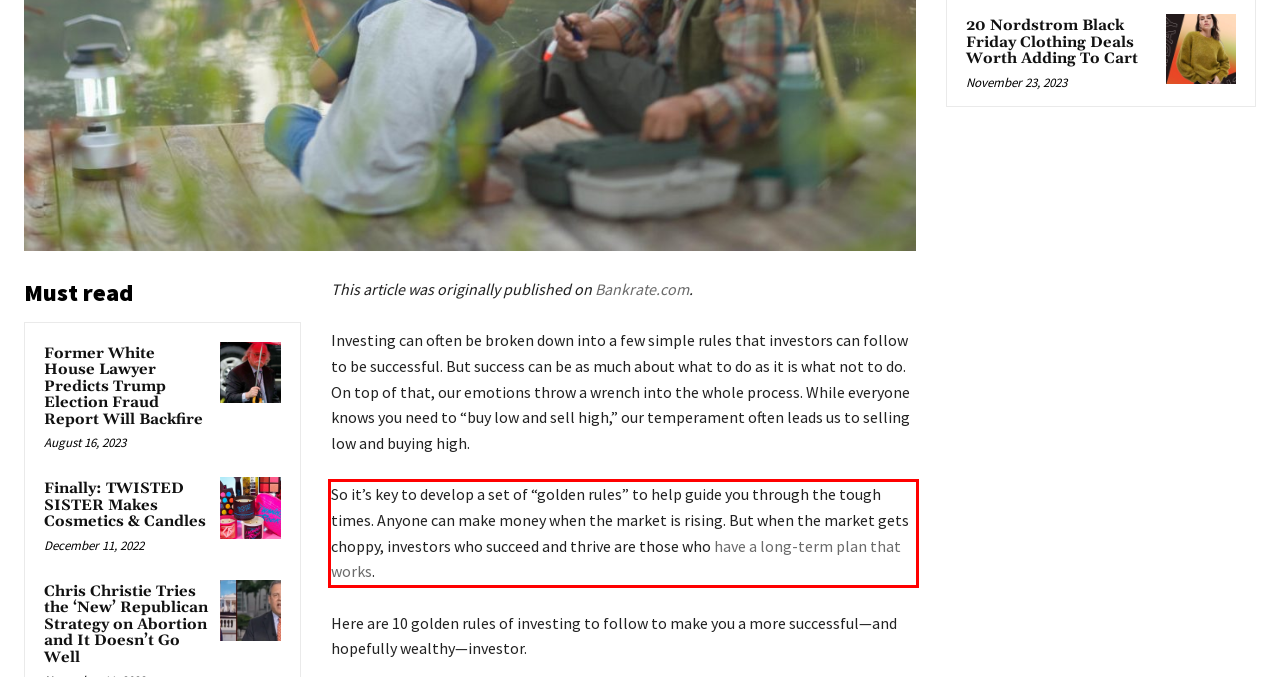Using the provided screenshot, read and generate the text content within the red-bordered area.

So it’s key to develop a set of “golden rules” to help guide you through the tough times. Anyone can make money when the market is rising. But when the market gets choppy, investors who succeed and thrive are those who have a long-term plan that works.